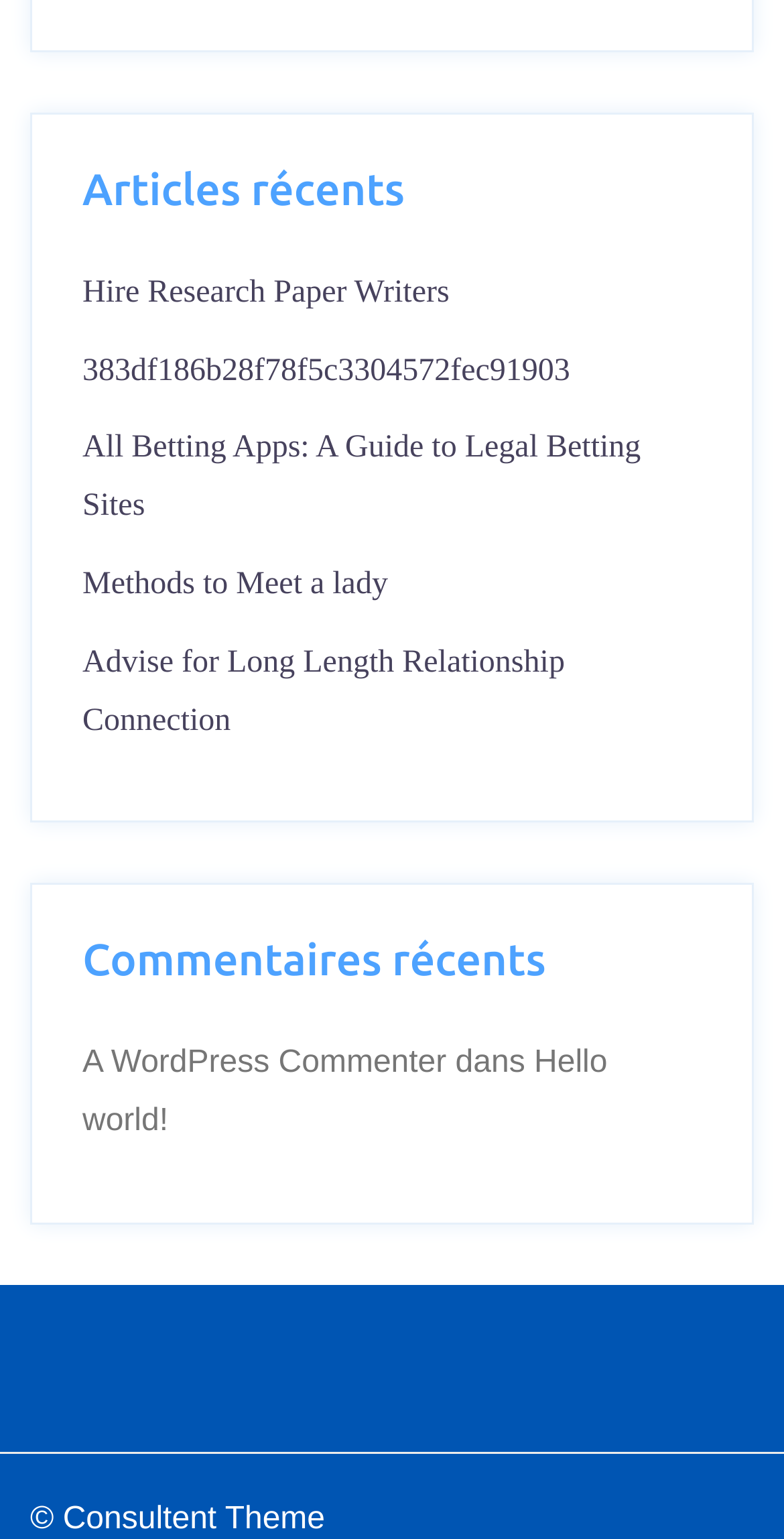Identify the bounding box of the HTML element described here: "383df186b28f78f5c3304572fec91903". Provide the coordinates as four float numbers between 0 and 1: [left, top, right, bottom].

[0.105, 0.23, 0.727, 0.252]